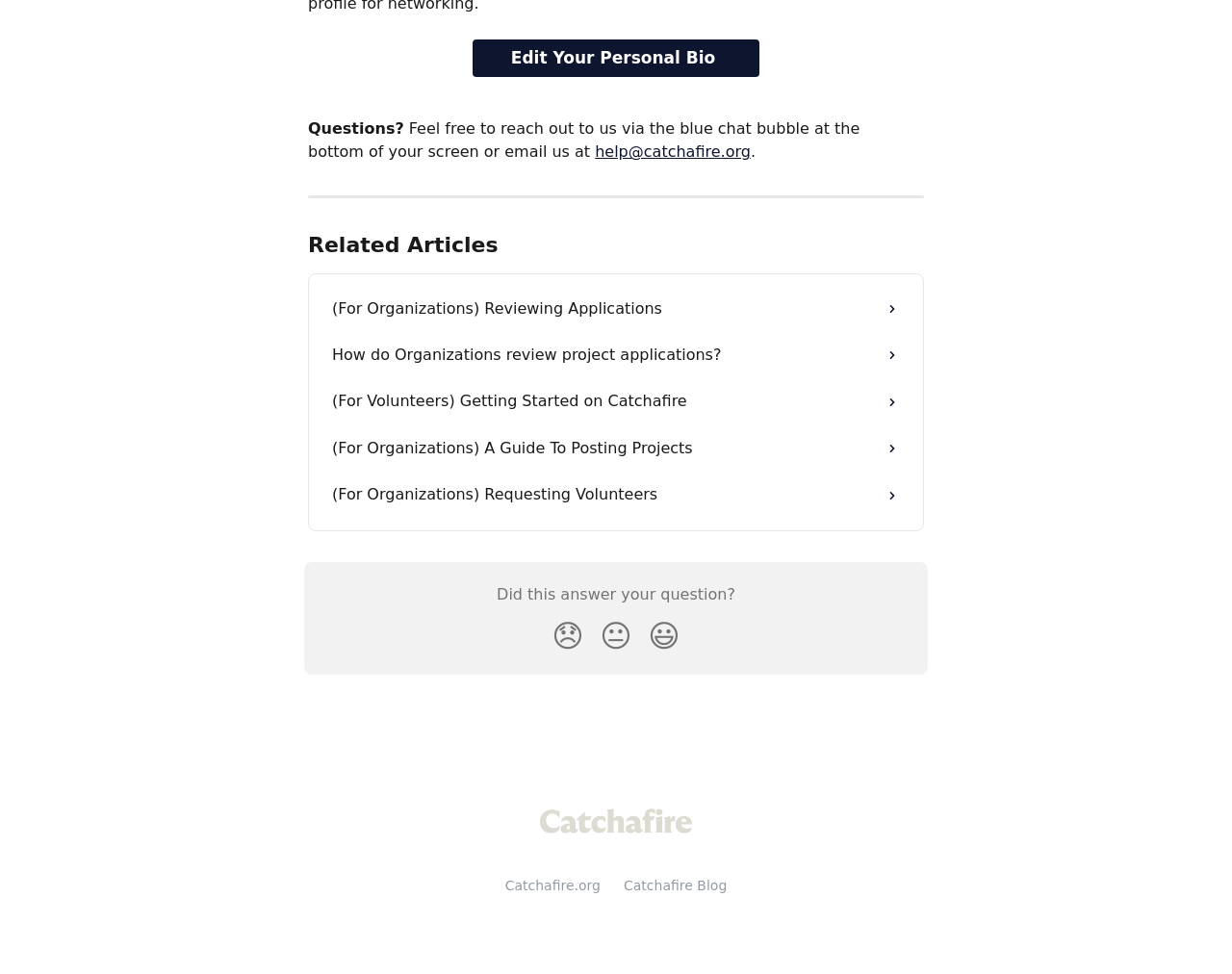Determine the bounding box coordinates of the region I should click to achieve the following instruction: "Click the 'HOME' link". Ensure the bounding box coordinates are four float numbers between 0 and 1, i.e., [left, top, right, bottom].

None